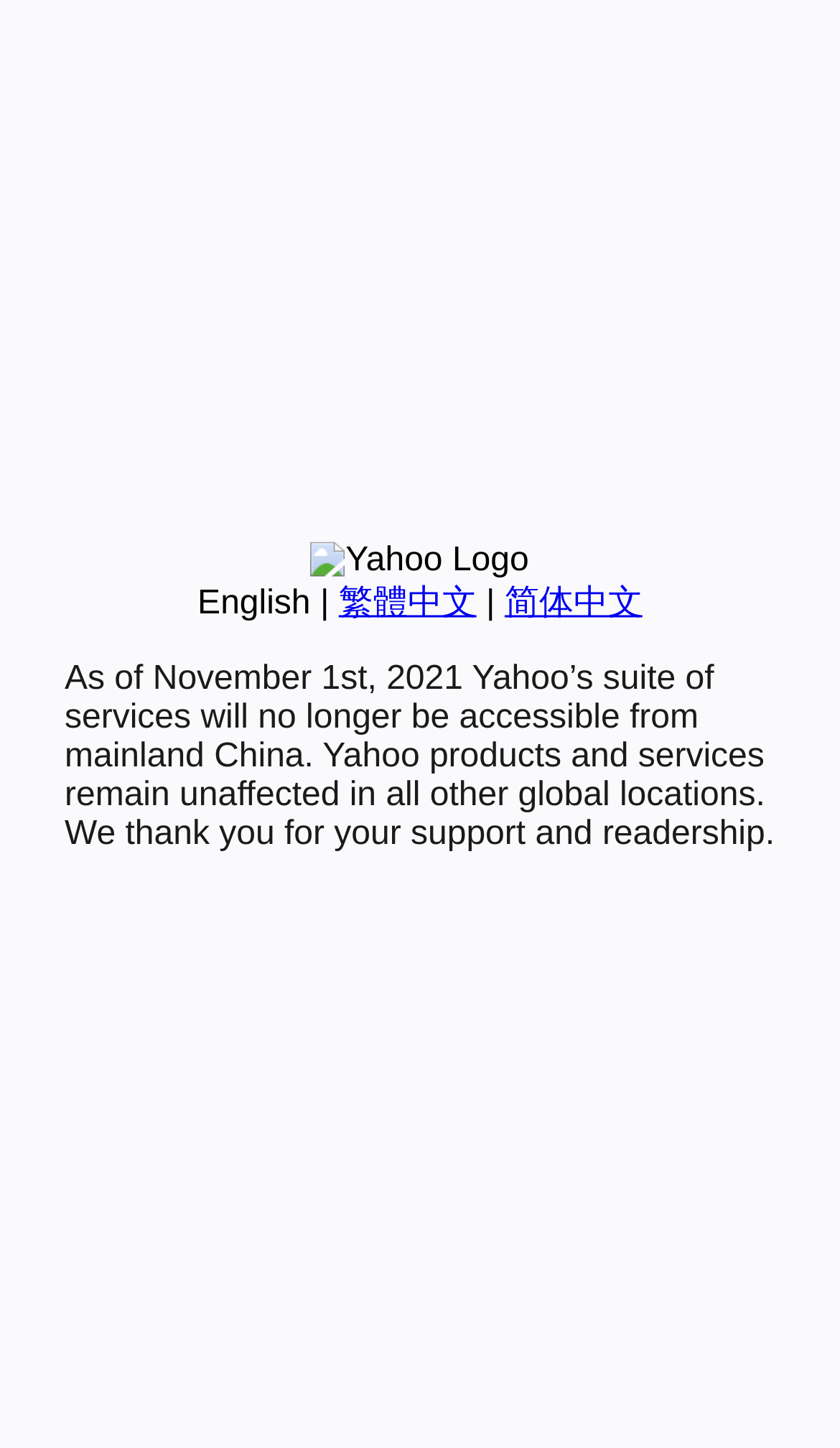Please find the bounding box for the UI component described as follows: "简体中文".

[0.601, 0.404, 0.765, 0.429]